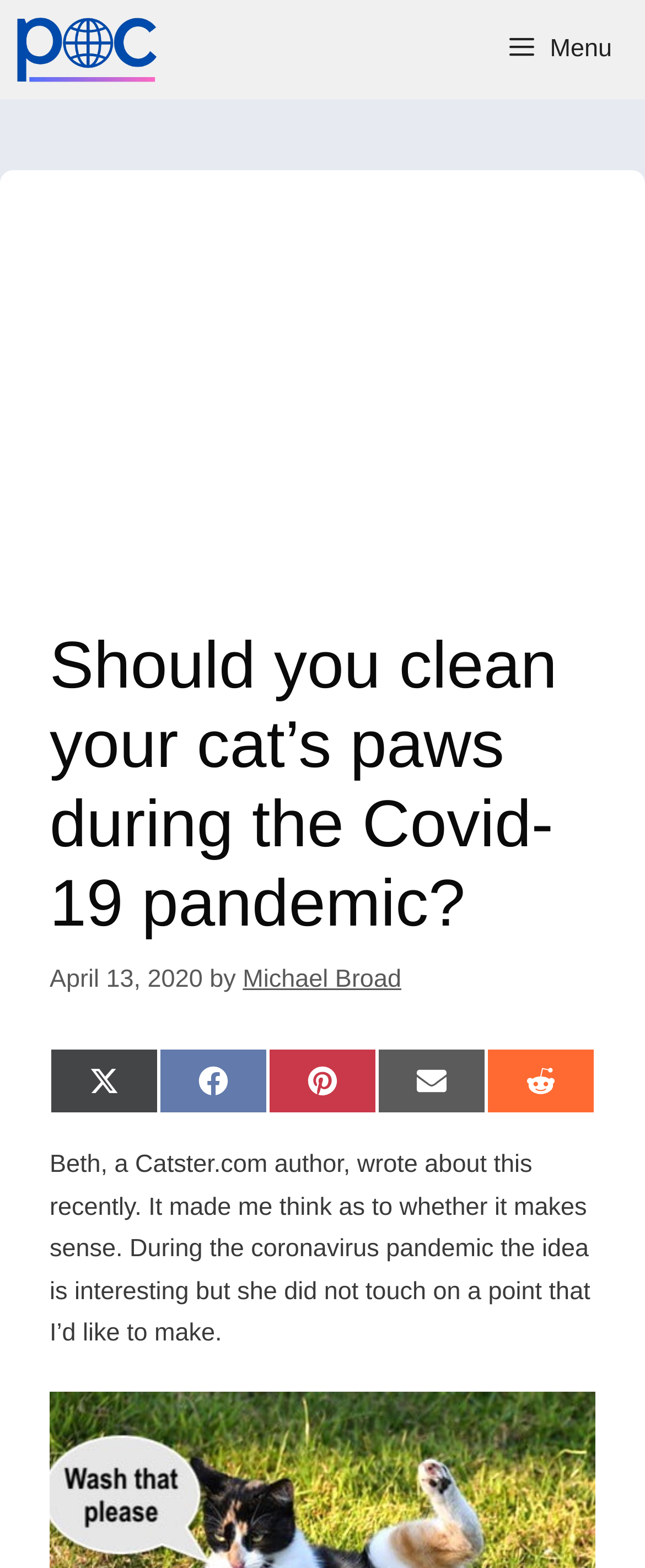How many social media sharing options are available?
Refer to the image and provide a concise answer in one word or phrase.

5